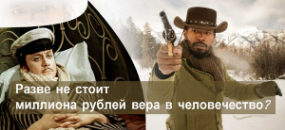Offer an in-depth description of the image.

The image juxtaposes two iconic characters, evoking a blend of drama and tension. On the left, a figure in an elegant yet somber setting appears contemplative, possibly referencing themes of morality or consequence. On the right, a rugged man in a Western-style outfit grips a revolver, embodying strength and defiance. The text, "Разве не стоит миллиона рублей вера в человечество?" translates to "Isn't faith in humanity worth a million rubles?" This line suggests a deep philosophical inquiry into the value of trust and belief in humanity amidst conflict and desperation. The contrasting visuals and the provocative text create an engaging dialogue on character motivation, morality, and the human condition, inviting viewers to ponder the complexities of faith and justice.